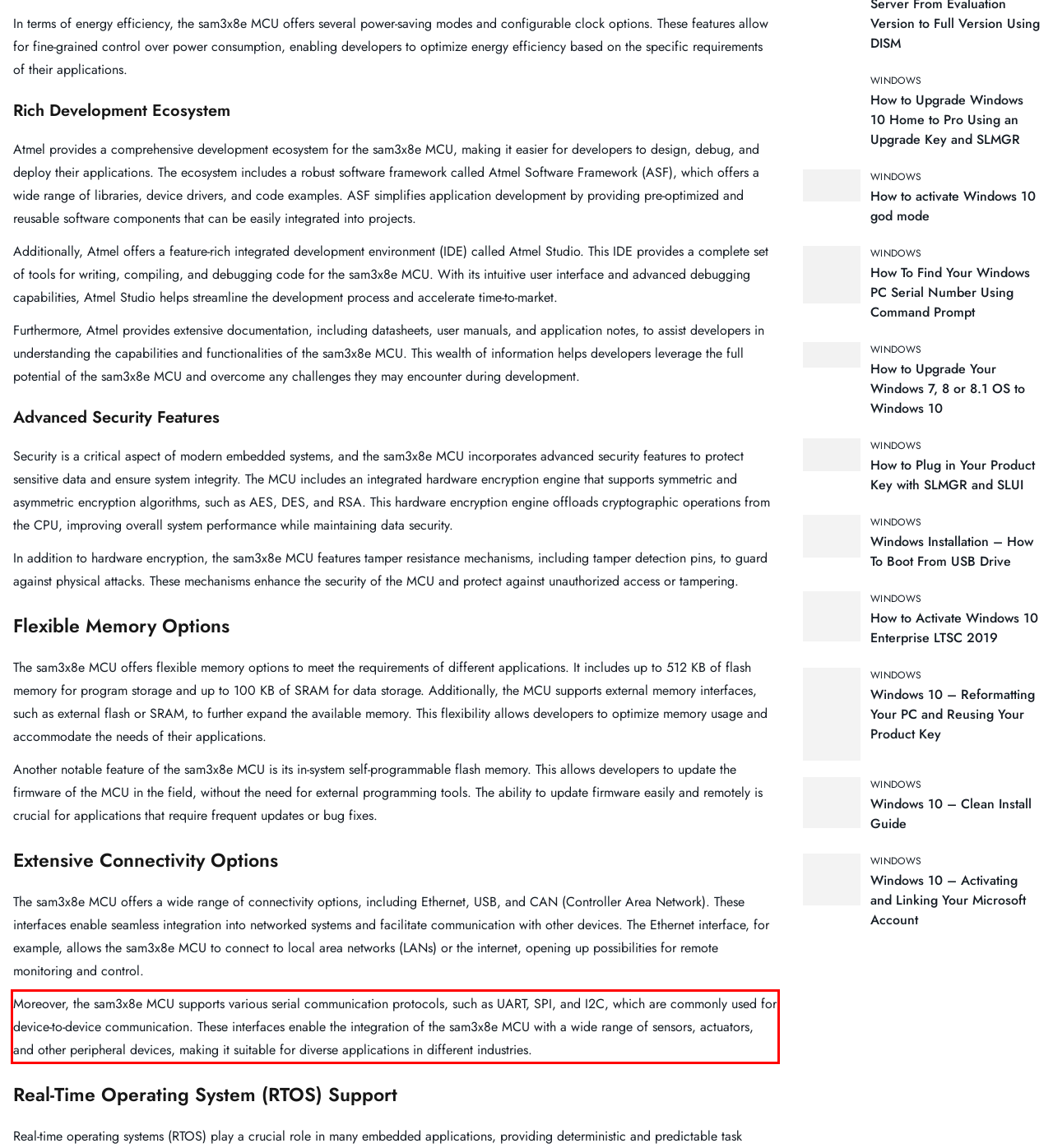Please identify the text within the red rectangular bounding box in the provided webpage screenshot.

Moreover, the sam3x8e MCU supports various serial communication protocols, such as UART, SPI, and I2C, which are commonly used for device-to-device communication. These interfaces enable the integration of the sam3x8e MCU with a wide range of sensors, actuators, and other peripheral devices, making it suitable for diverse applications in different industries.